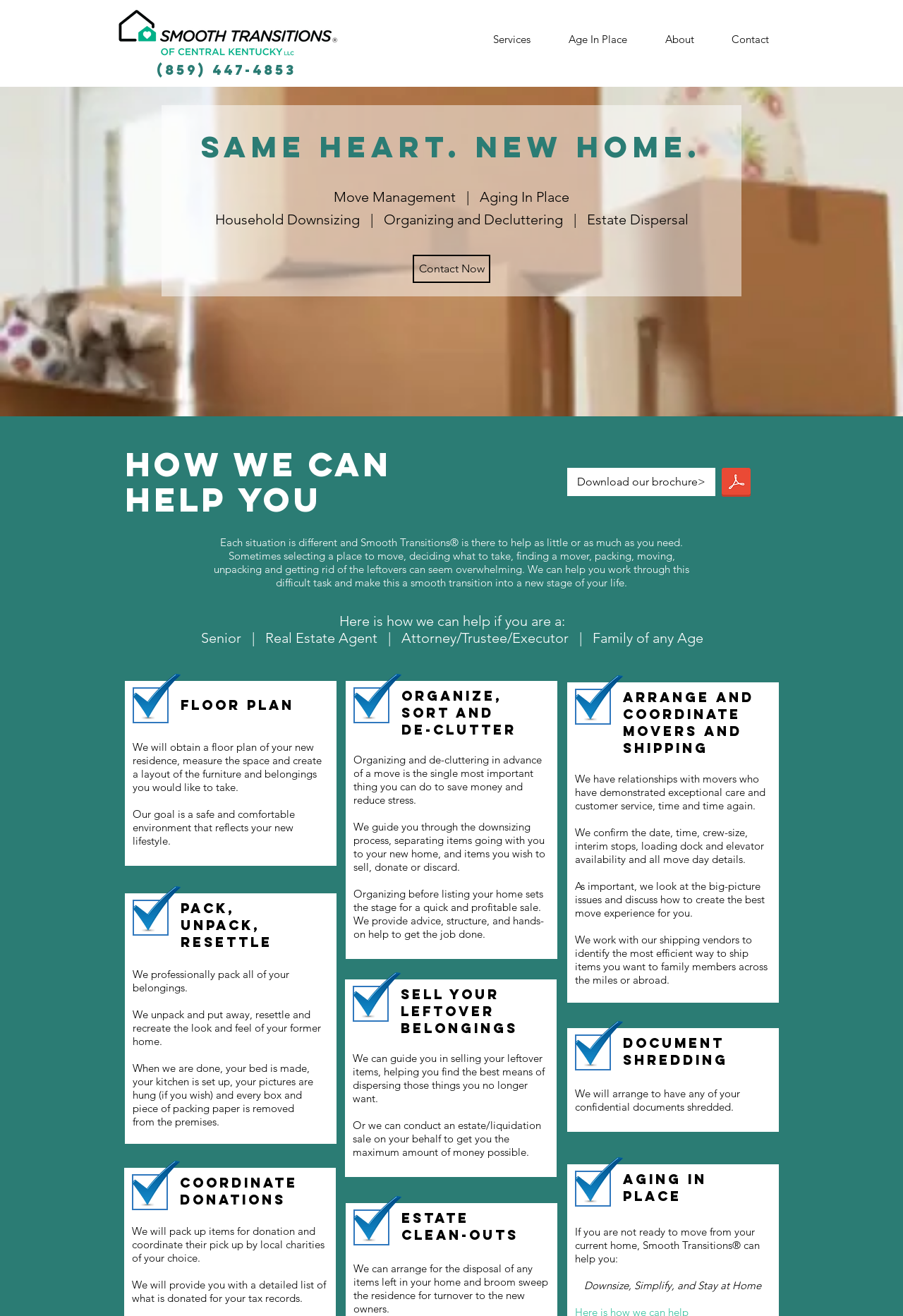Based on the image, give a detailed response to the question: What is the purpose of Smooth Transitions' document shredding service?

The webpage mentions that Smooth Transitions arranges to have clients' confidential documents shredded, ensuring secure disposal of sensitive information.